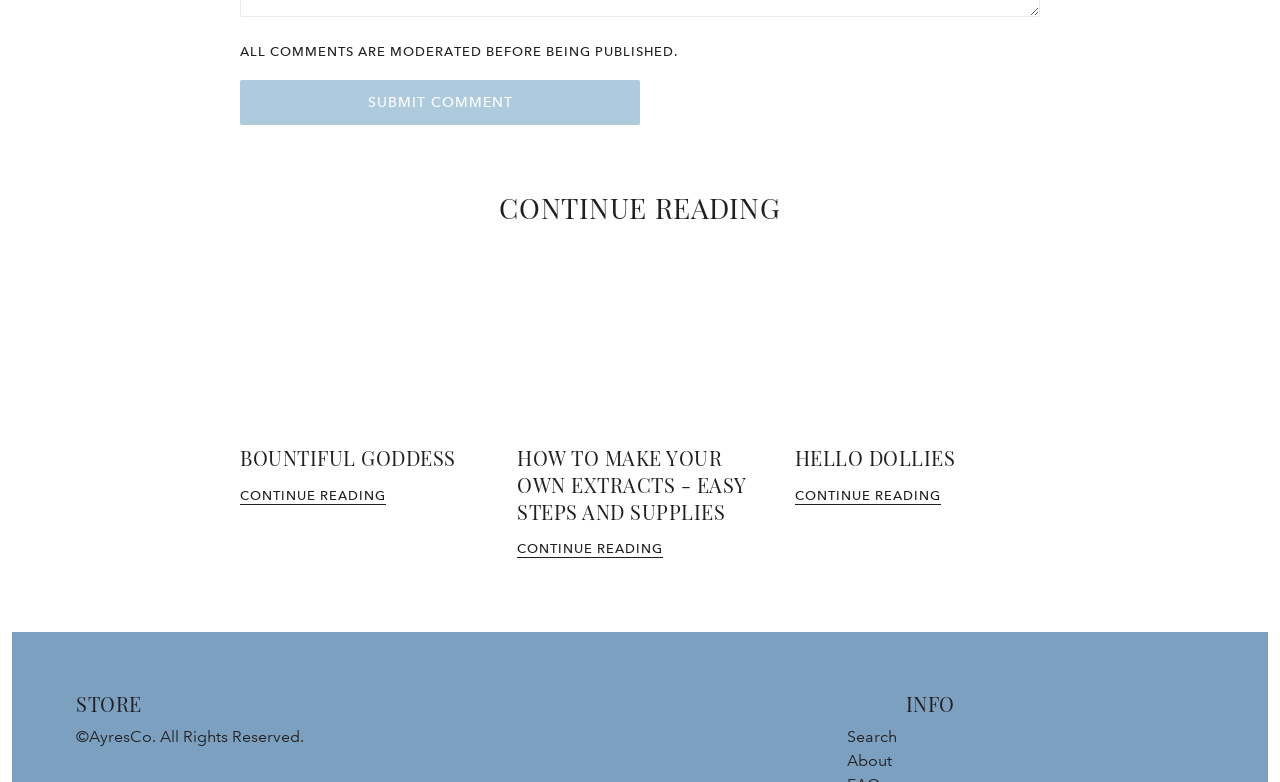Determine the bounding box coordinates of the region I should click to achieve the following instruction: "search for something". Ensure the bounding box coordinates are four float numbers between 0 and 1, i.e., [left, top, right, bottom].

[0.662, 0.927, 0.701, 0.958]